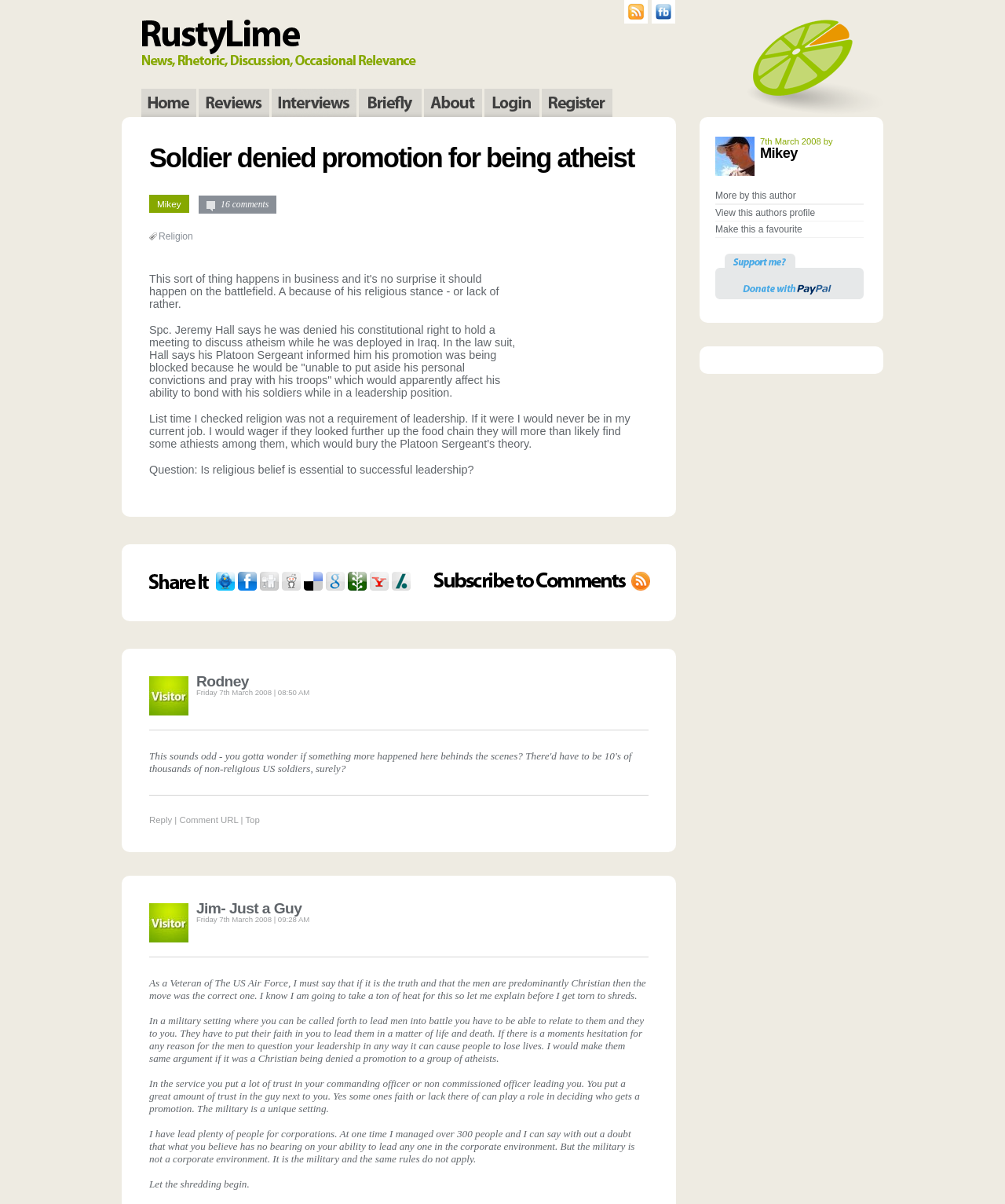How many comments are there on the article?
Refer to the screenshot and deliver a thorough answer to the question presented.

The link '16 comments' is present on the webpage, indicating that there are 16 comments on the article.